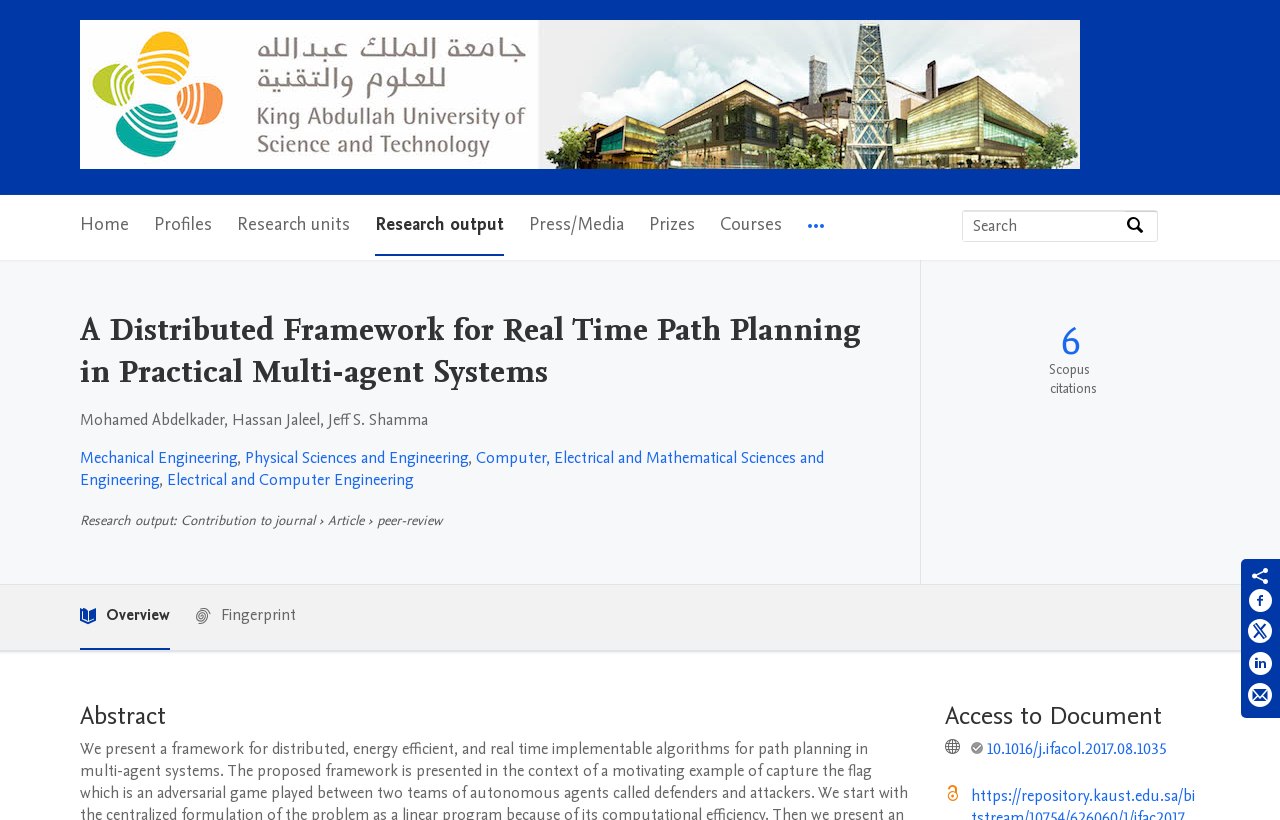Based on the element description, predict the bounding box coordinates (top-left x, top-left y, bottom-right x, bottom-right y) for the UI element in the screenshot: 6

[0.829, 0.396, 0.845, 0.439]